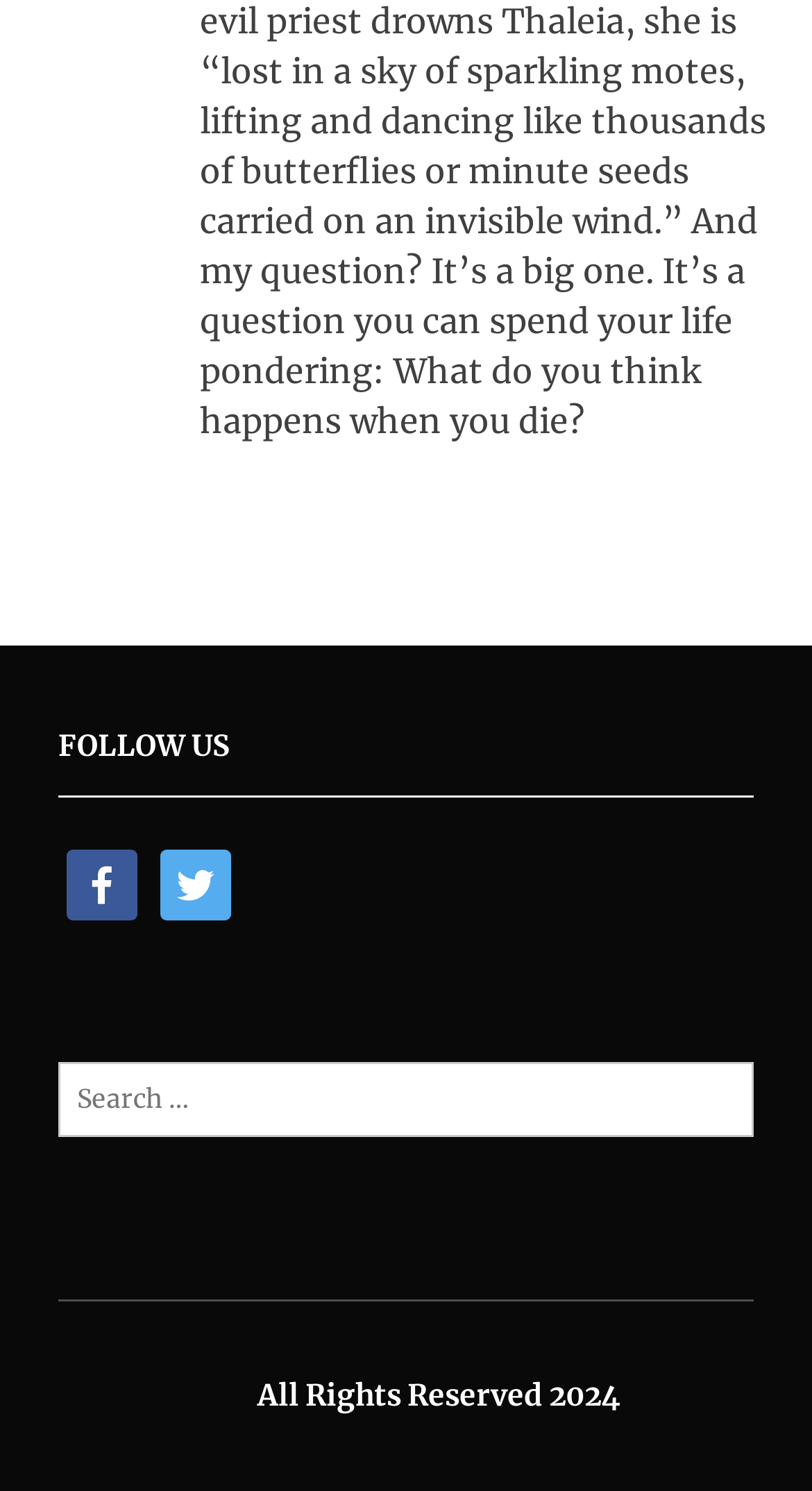What is the position of the footer?
Please provide a detailed and comprehensive answer to the question.

The footer is located at the bottom of the page, as indicated by its bounding box coordinates [0.0, 0.355, 1.0, 0.4] which shows that it spans the entire width of the page and is positioned at the bottom.